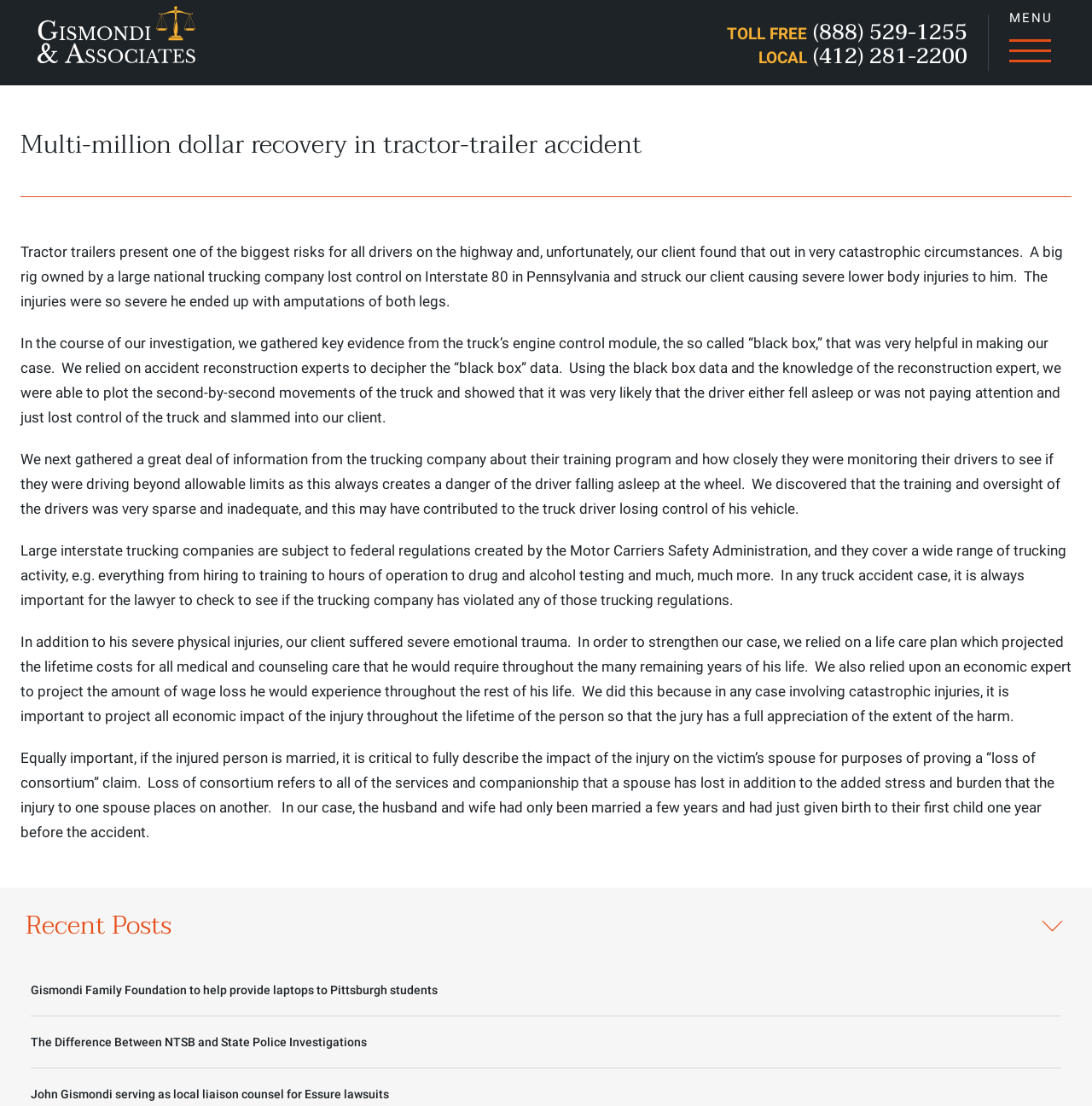What is the name of the law firm? Examine the screenshot and reply using just one word or a brief phrase.

Gismondi & Associates